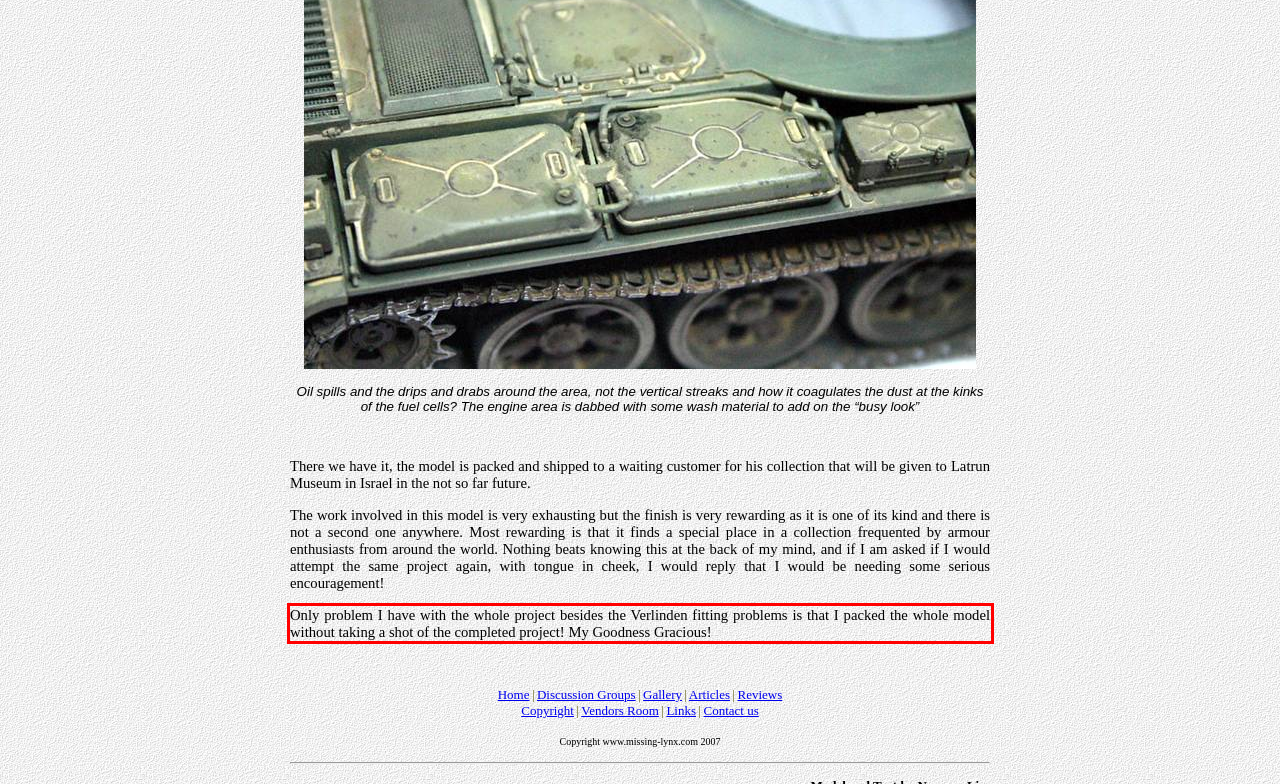Review the screenshot of the webpage and recognize the text inside the red rectangle bounding box. Provide the extracted text content.

Only problem I have with the whole project besides the Verlinden fitting problems is that I packed the whole model without taking a shot of the completed project! My Goodness Gracious!